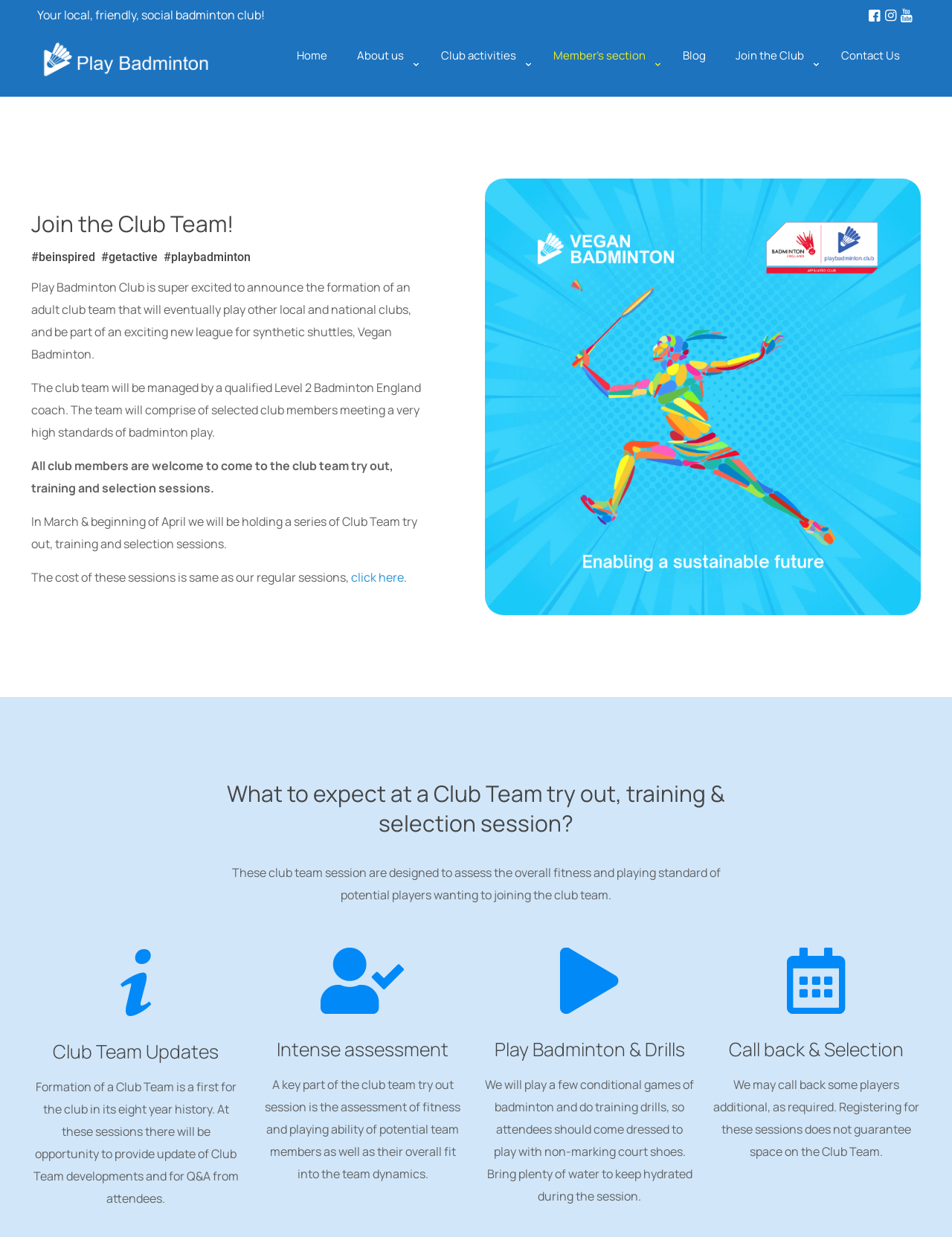Locate the bounding box coordinates of the area you need to click to fulfill this instruction: 'Click the 'Home' link'. The coordinates must be in the form of four float numbers ranging from 0 to 1: [left, top, right, bottom].

[0.296, 0.024, 0.359, 0.066]